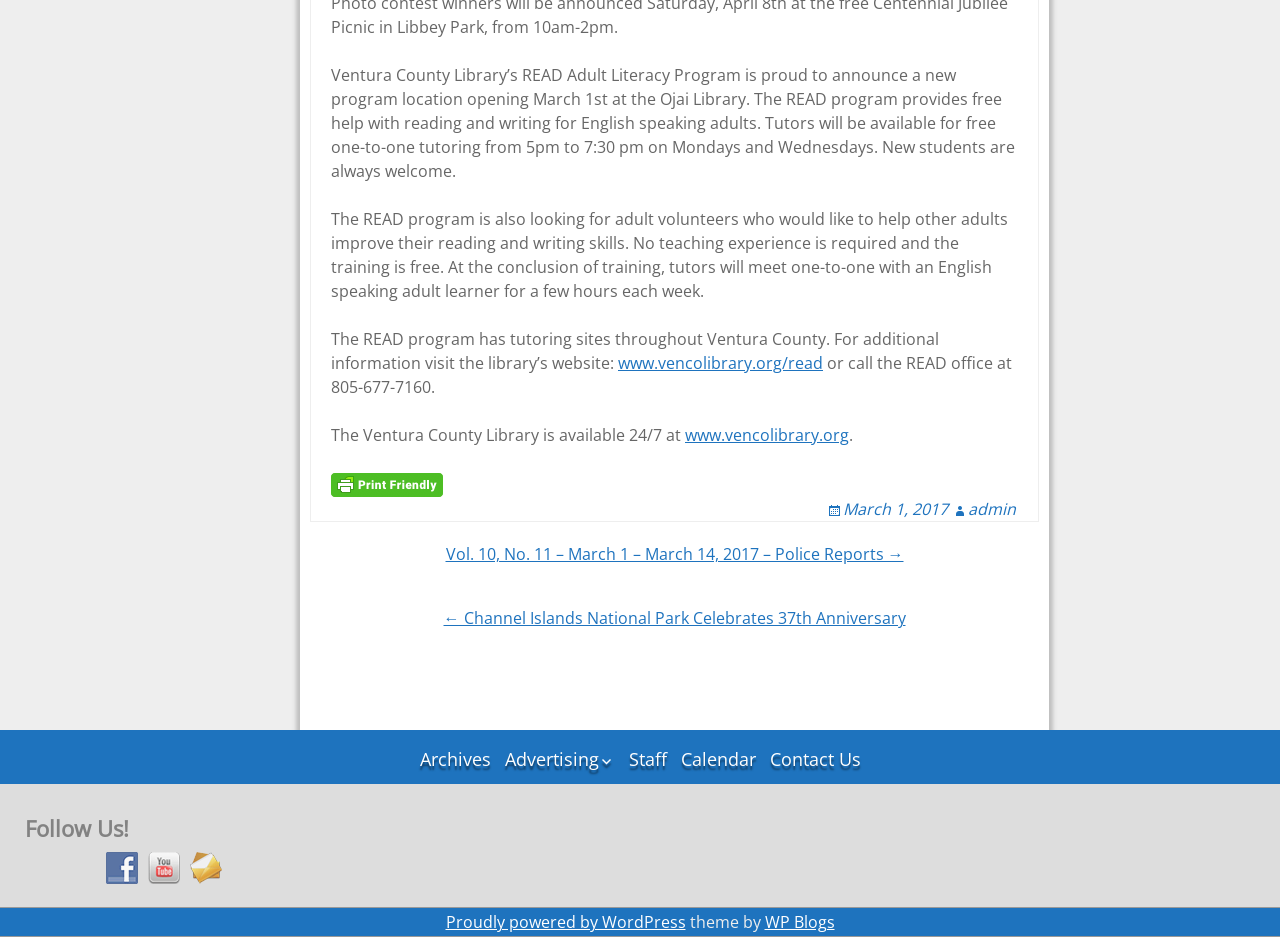Please locate the clickable area by providing the bounding box coordinates to follow this instruction: "Leave a comment".

None